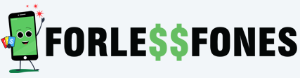What is the significance of the dollar signs in the logo?
By examining the image, provide a one-word or phrase answer.

Emphasizing affordability